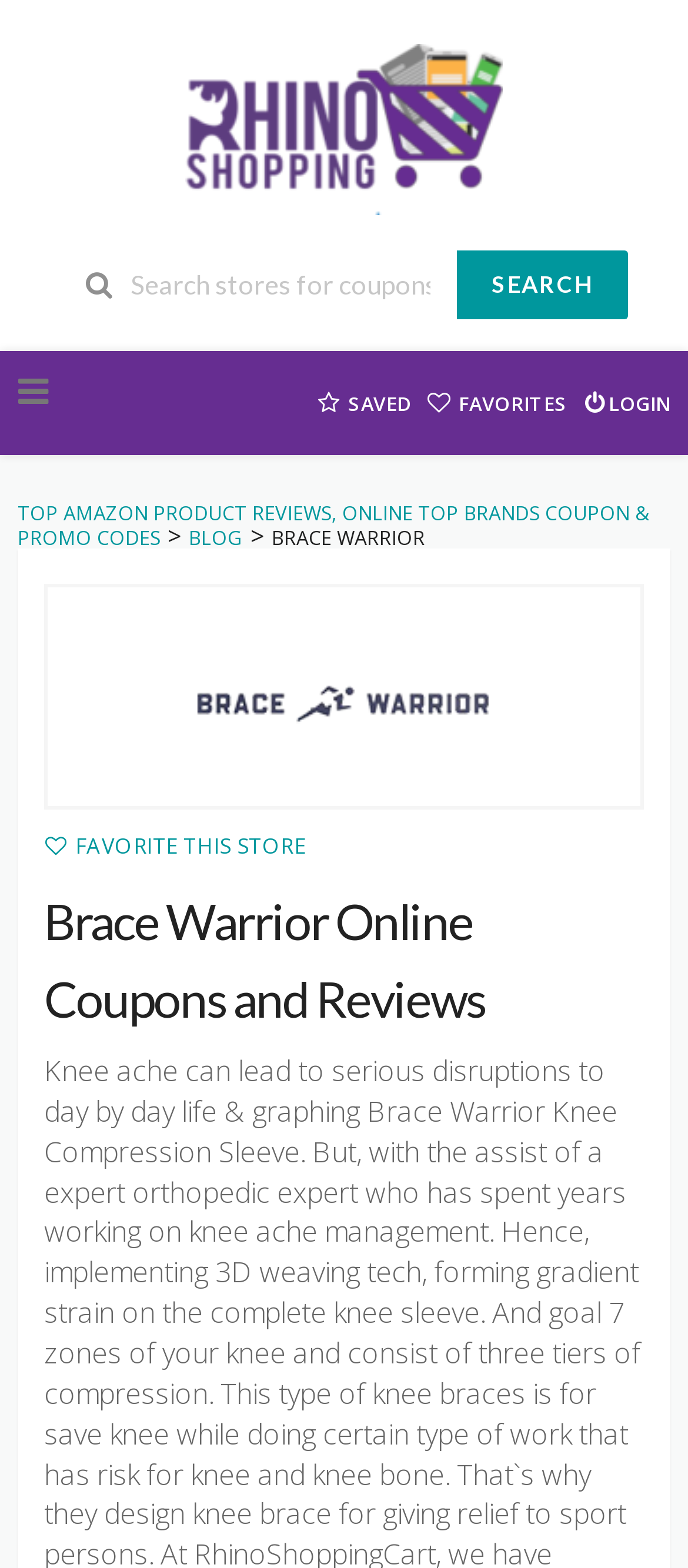Locate the bounding box coordinates of the element you need to click to accomplish the task described by this instruction: "Favorite this store".

[0.064, 0.529, 0.444, 0.548]